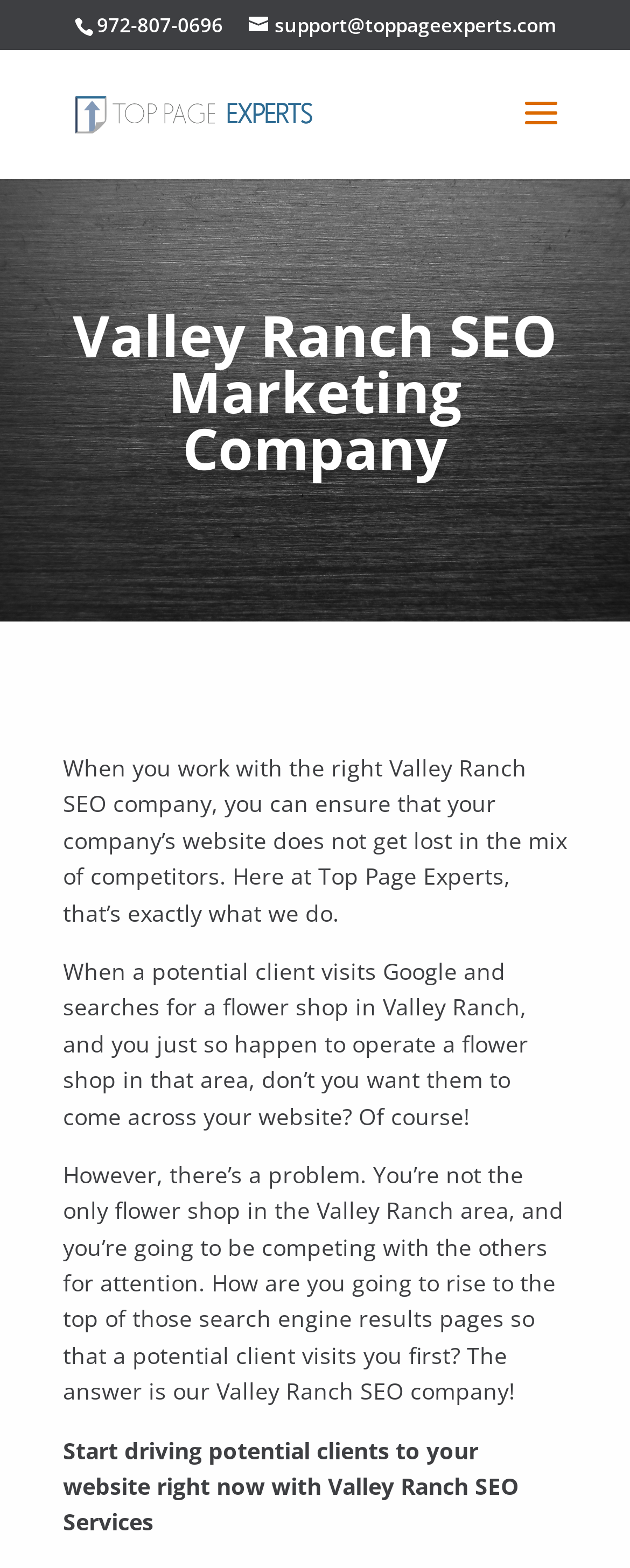What is the company's email address?
Could you answer the question with a detailed and thorough explanation?

I found the email address by looking at the link element with the bounding box coordinates [0.395, 0.007, 0.882, 0.025] which contains the email address 'support@toppageexperts.com'.